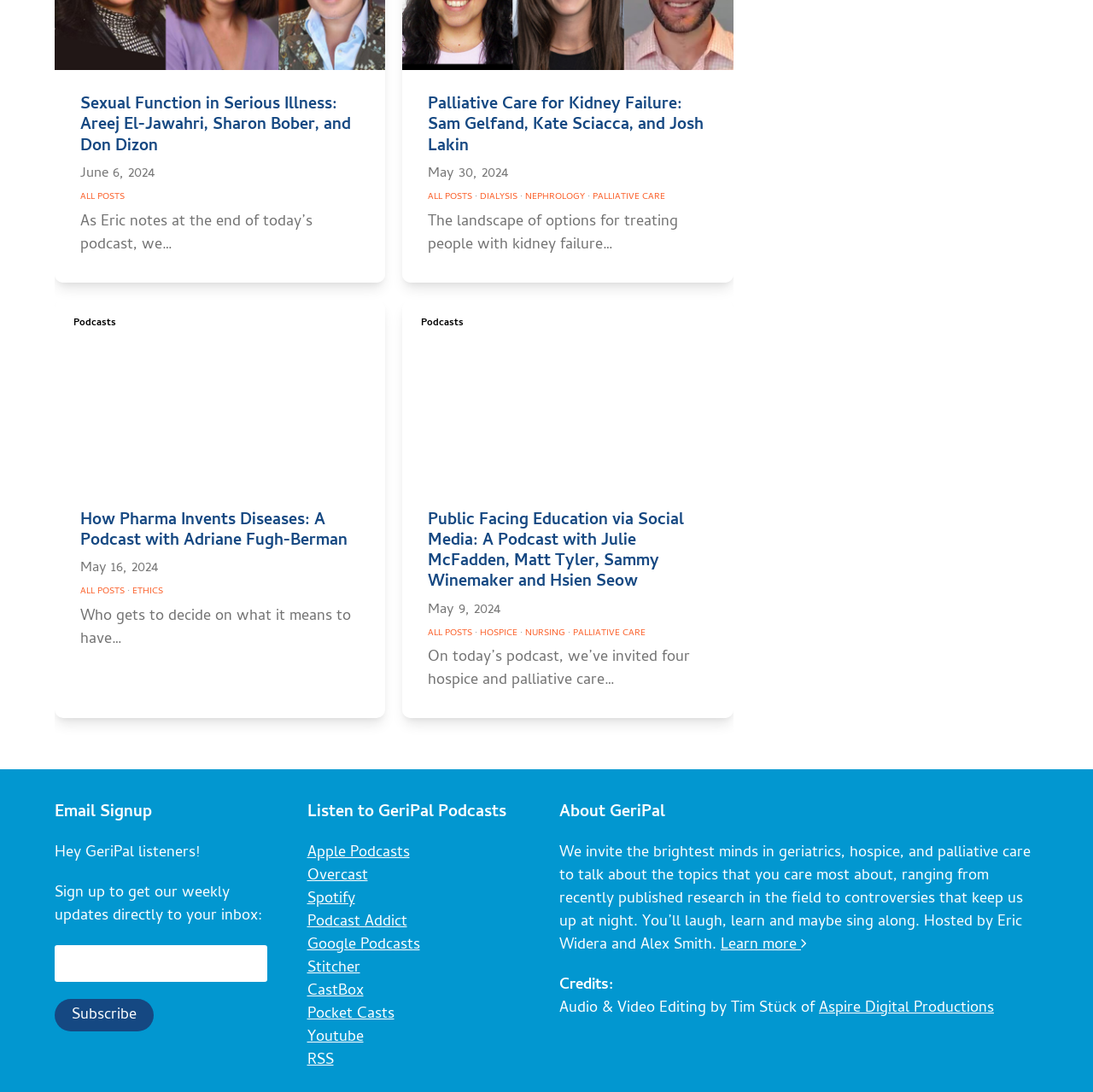Please reply to the following question using a single word or phrase: 
What is the company responsible for audio and video editing?

Aspire Digital Productions